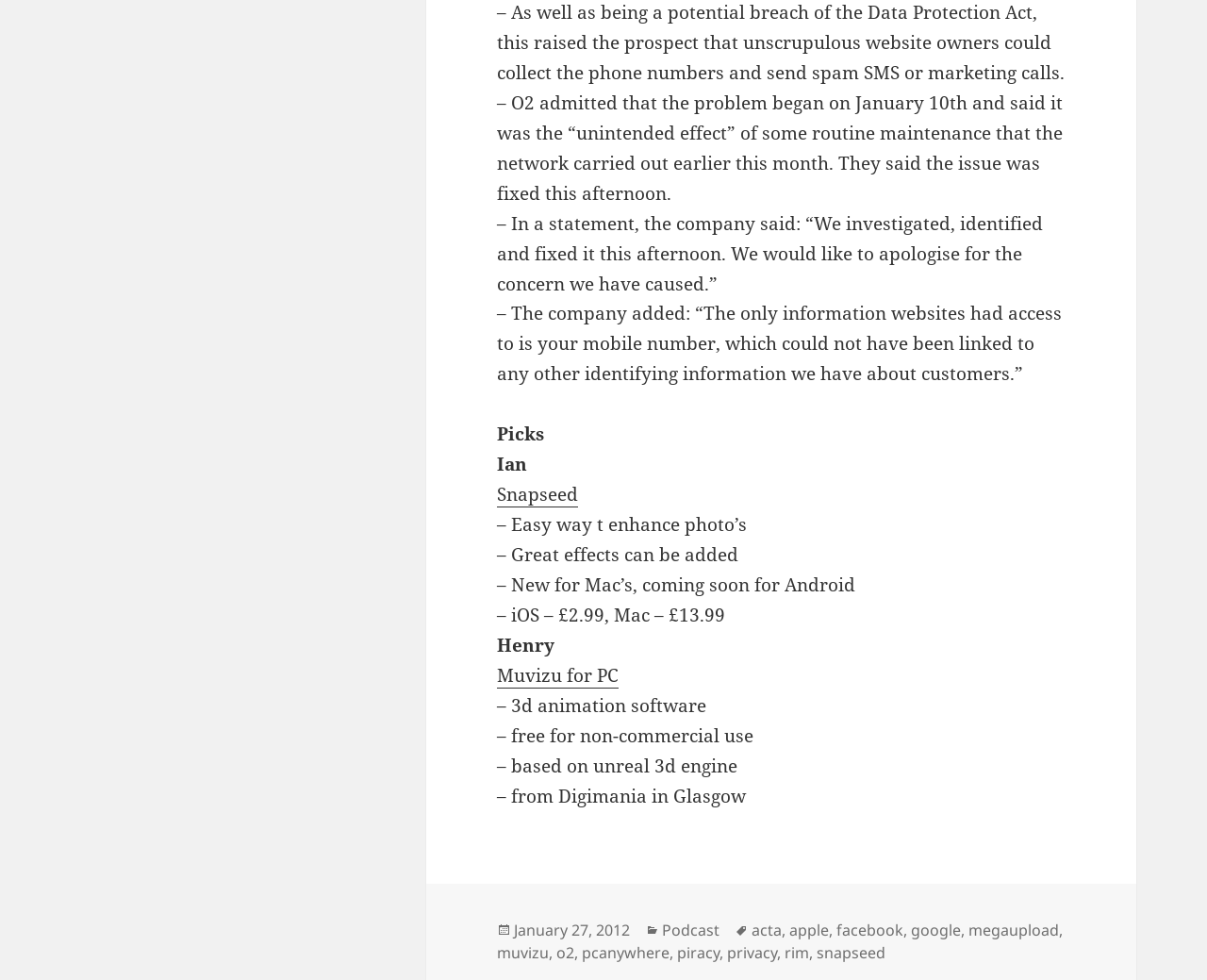Identify the bounding box of the UI element that matches this description: "parent_node: Touropia Travel Experts".

None